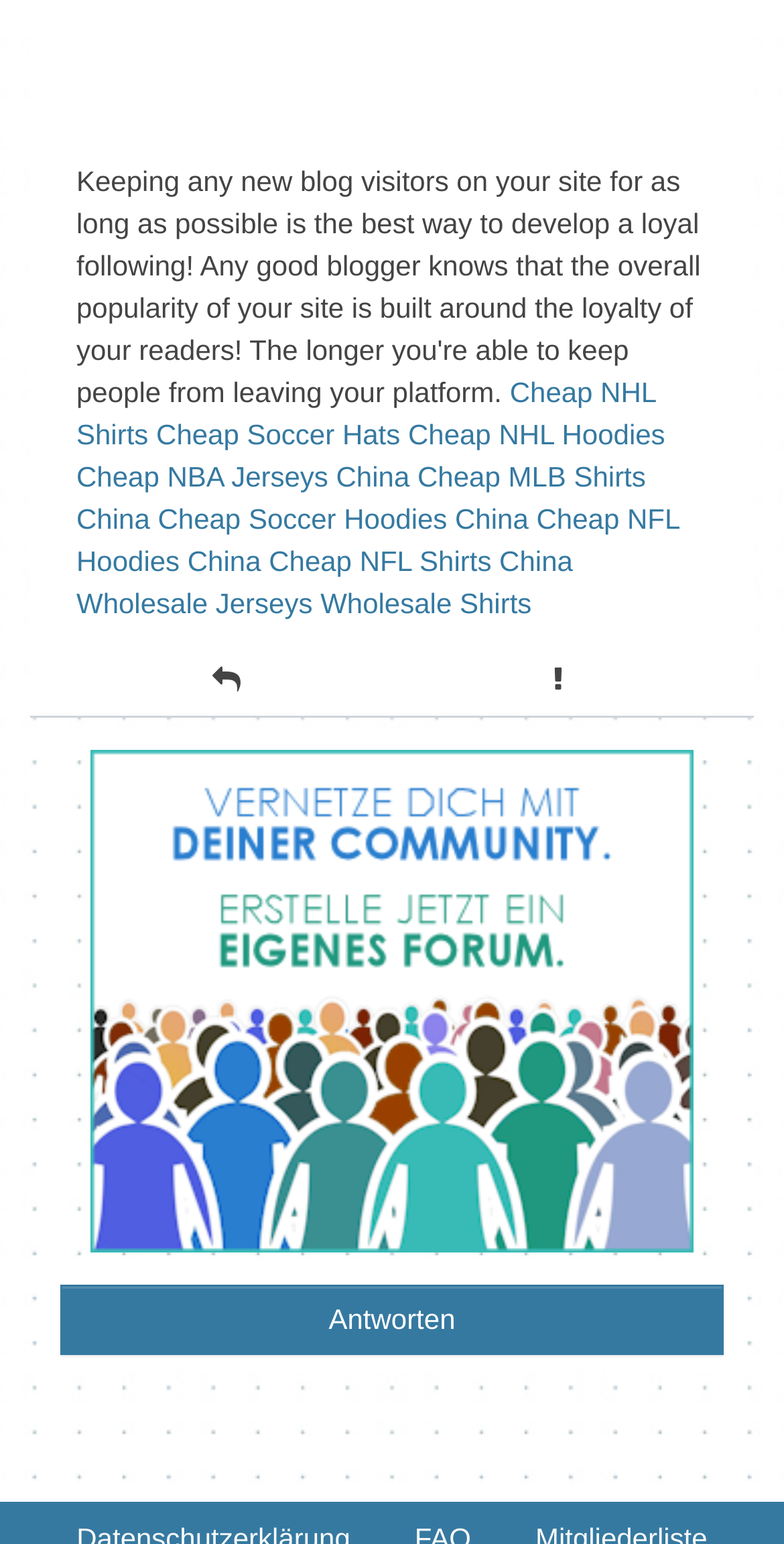Show the bounding box coordinates for the HTML element as described: "Past Events".

None